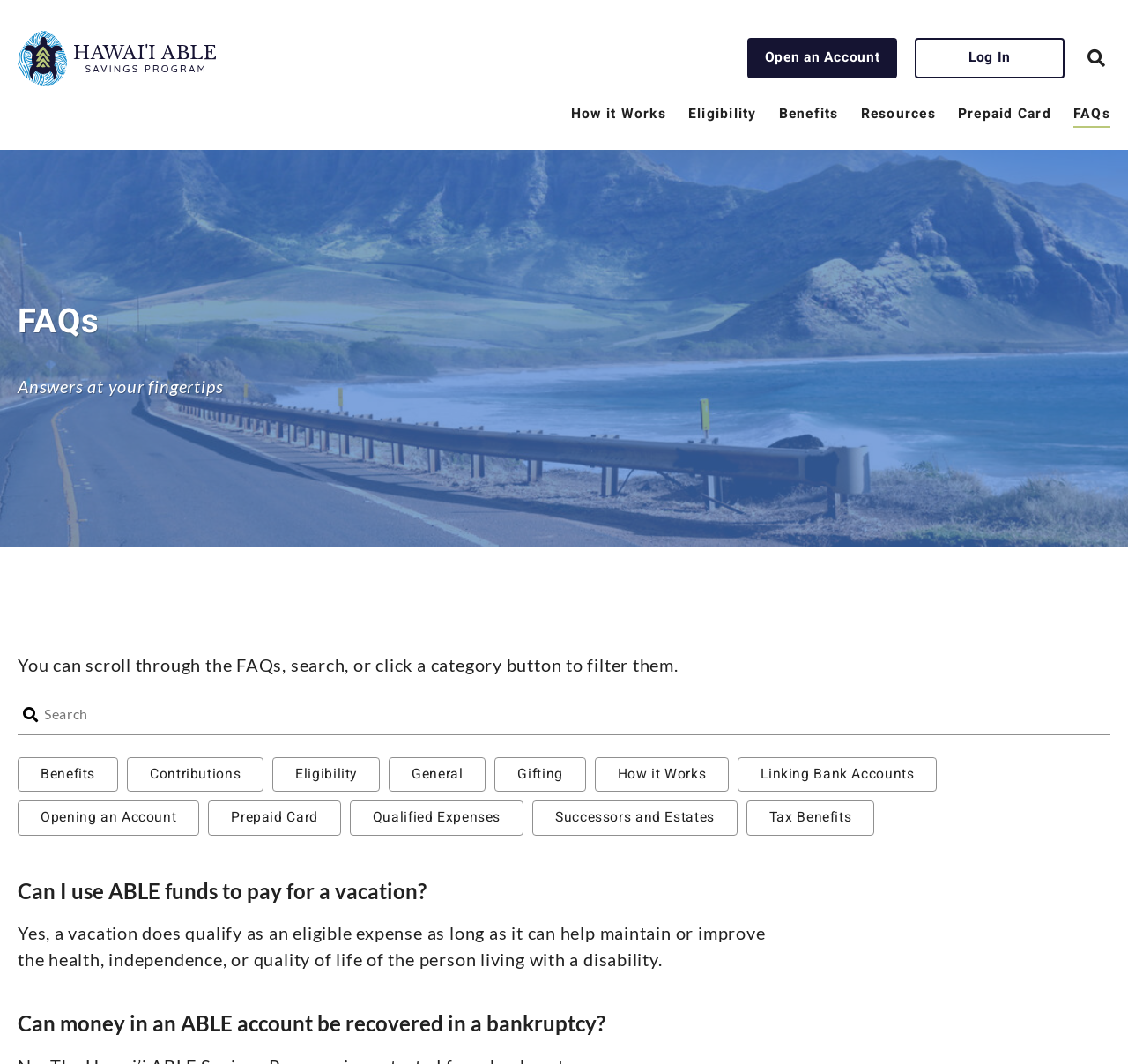Can you give a detailed response to the following question using the information from the image? What is the purpose of the search box?

I found the answer by looking at the search box and the button next to it, which says 'Search FAQs'. This suggests that the purpose of the search box is to search for FAQs.